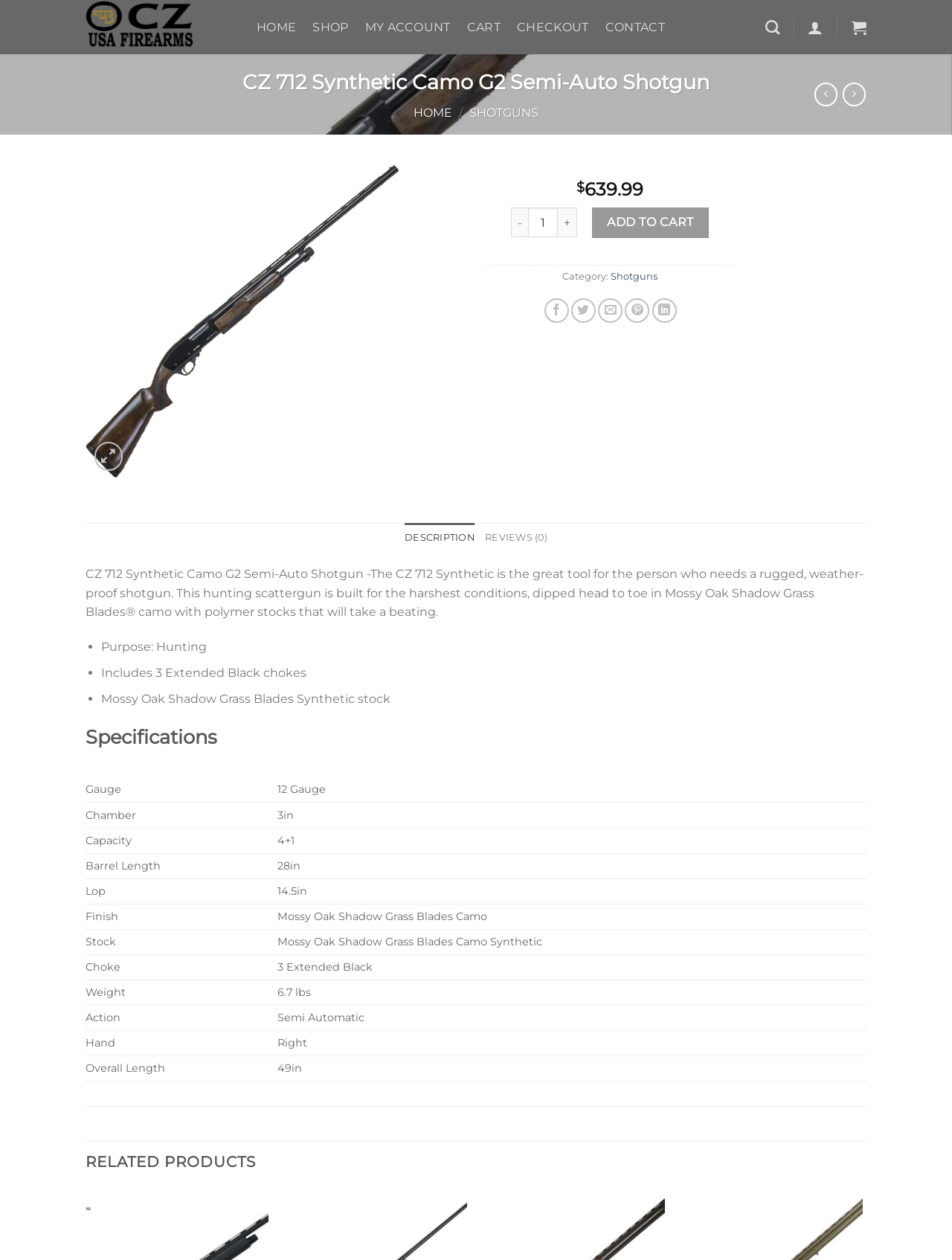Extract the main title from the webpage.

CZ 712 Synthetic Camo G2 Semi-Auto Shotgun